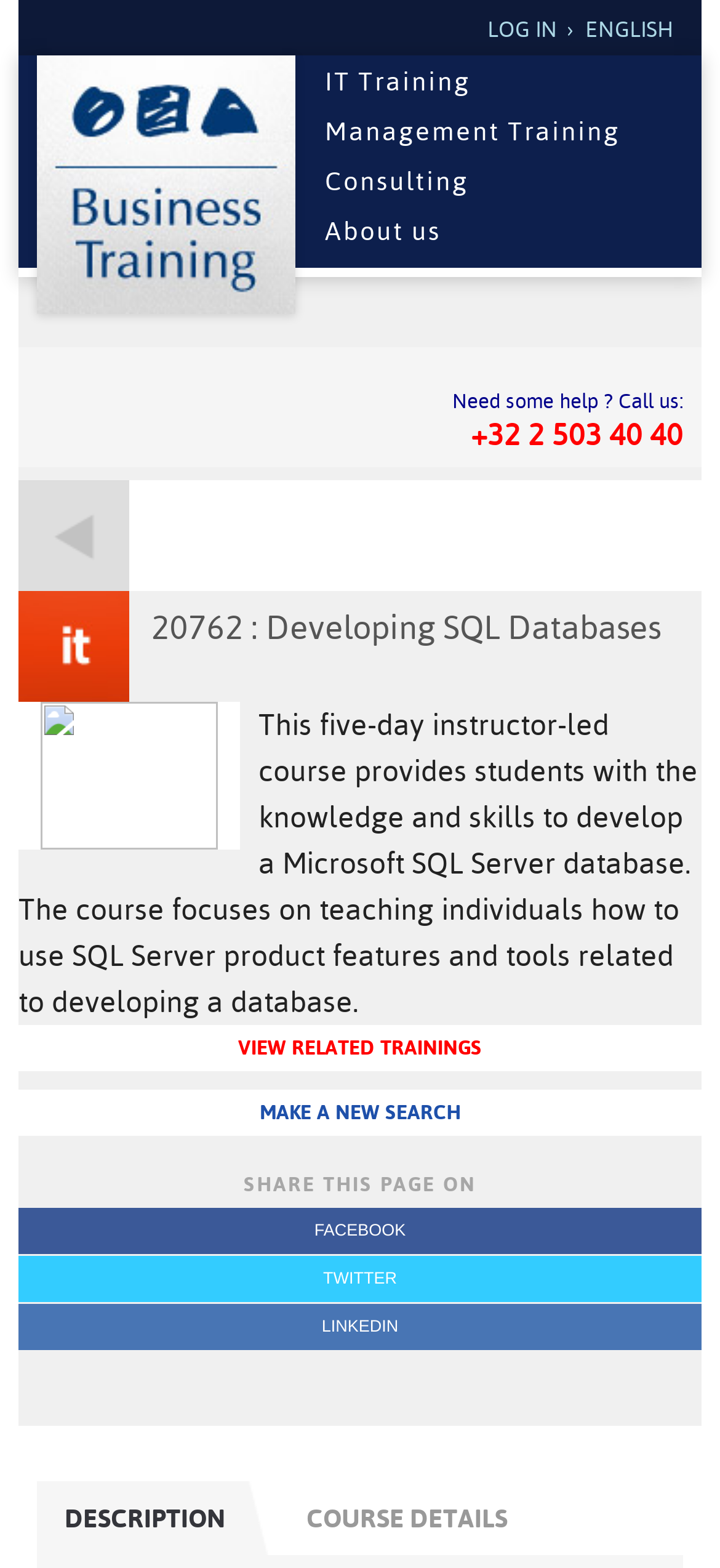Kindly determine the bounding box coordinates of the area that needs to be clicked to fulfill this instruction: "Share this page on Facebook".

[0.026, 0.77, 0.974, 0.8]